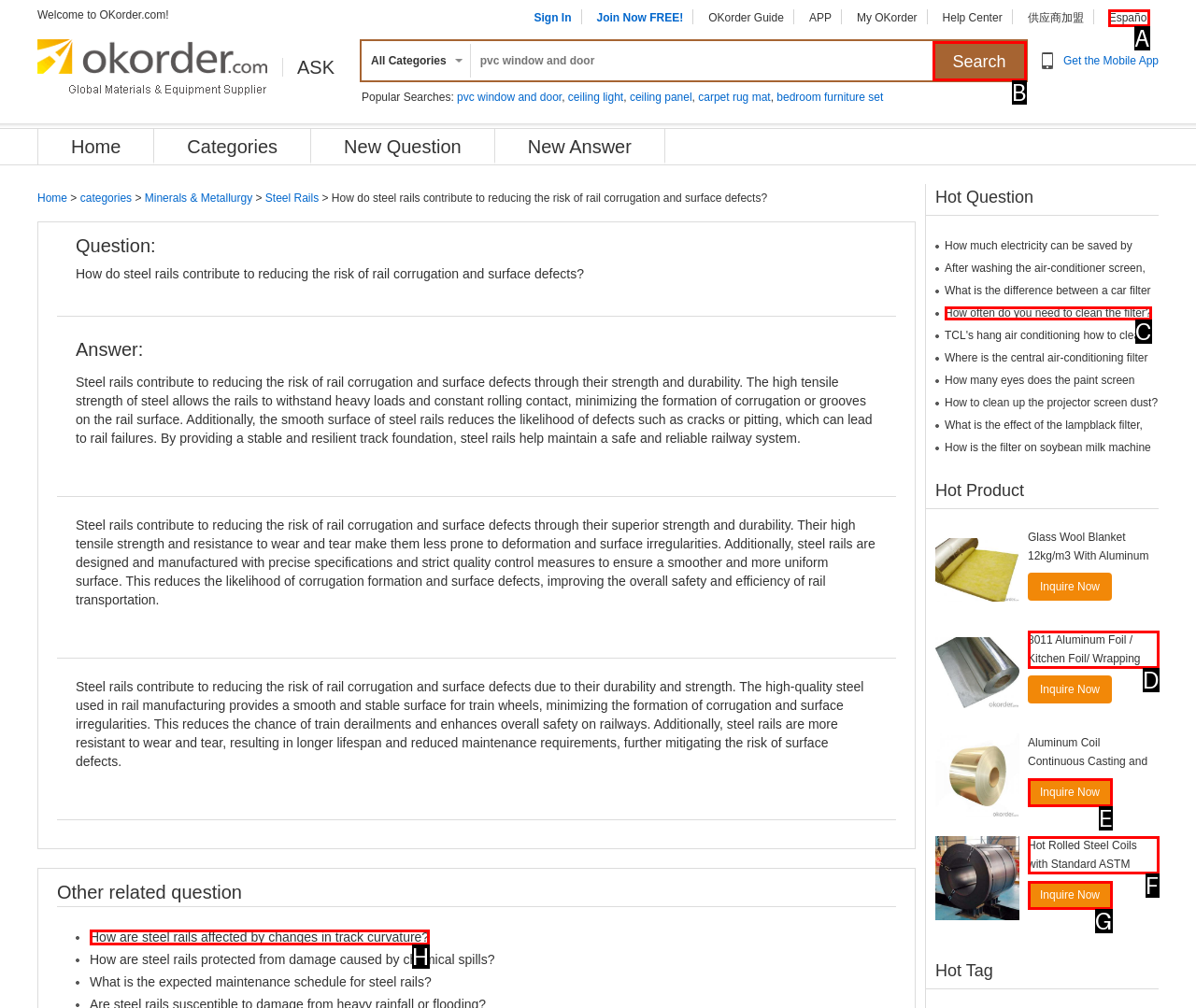Choose the option that best matches the description: Inquire Now
Indicate the letter of the matching option directly.

E